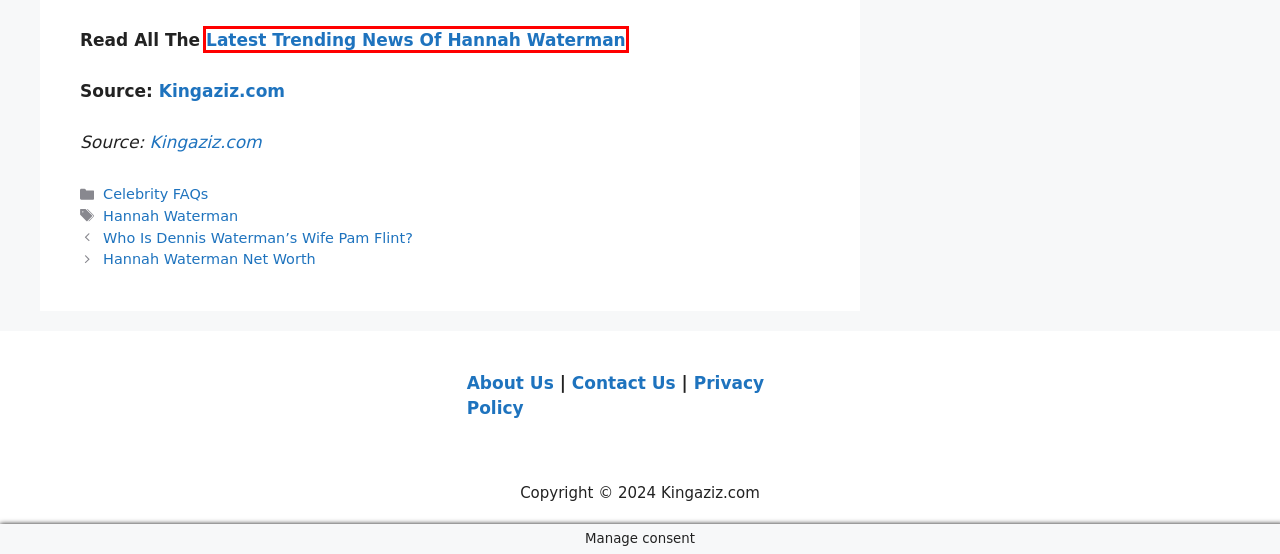View the screenshot of the webpage containing a red bounding box around a UI element. Select the most fitting webpage description for the new page shown after the element in the red bounding box is clicked. Here are the candidates:
A. Privacy Policy - Kingaziz.com
B. Contact Us - Kingaziz.com
C. About Us - Kingaziz.com
D. What Is The Name Of Alphonso Davies Wife or Girlfriend?
E. Latest Hannah Waterman News Today, Photos, and Videos Trending Now
F. Celebrity FAQs Latest News - Check Out What Is Trending In Celebrity FAQs
G. Who Is Dennis Waterman’s Wife Pam Flint? - Kingaziz.com
H. Dennis Waterman Obituary, Burial, Funeral, Pictures, Memorial Service

E